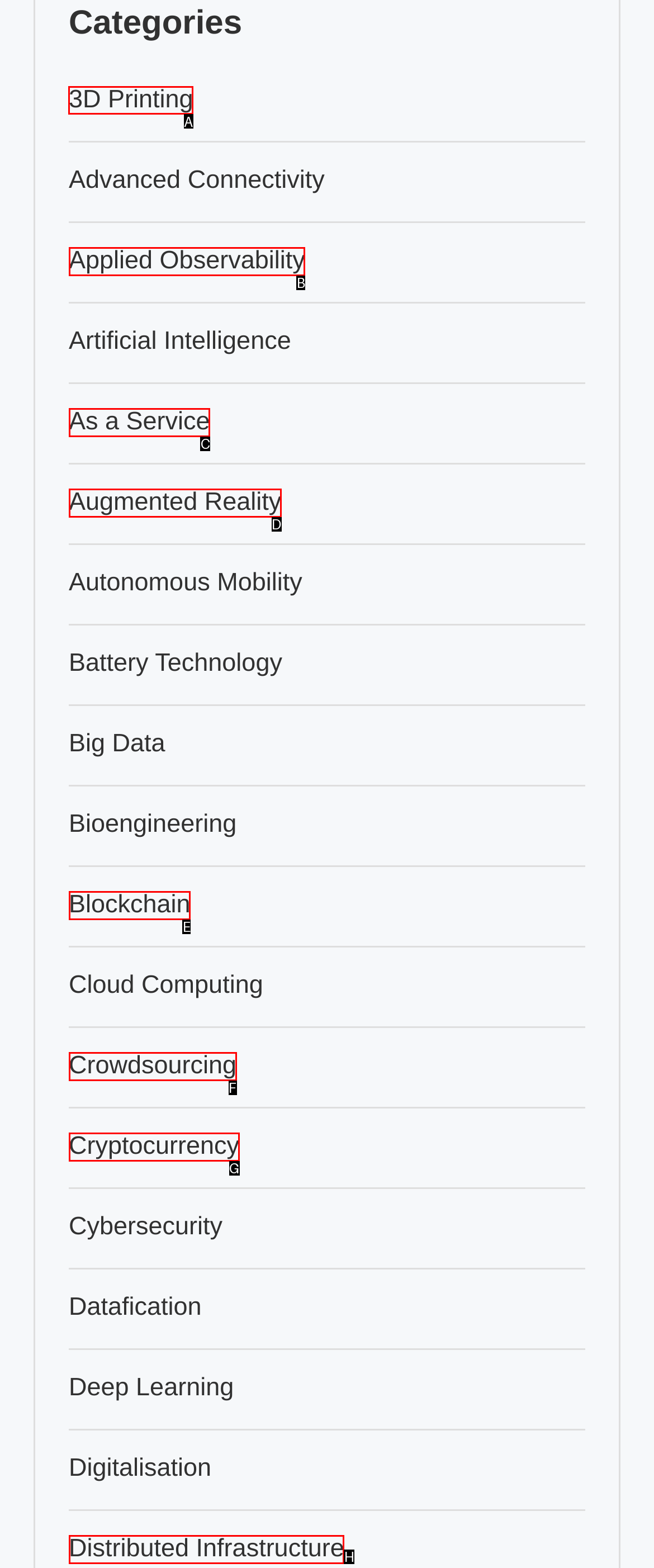Figure out which option to click to perform the following task: click on 3D Printing
Provide the letter of the correct option in your response.

A